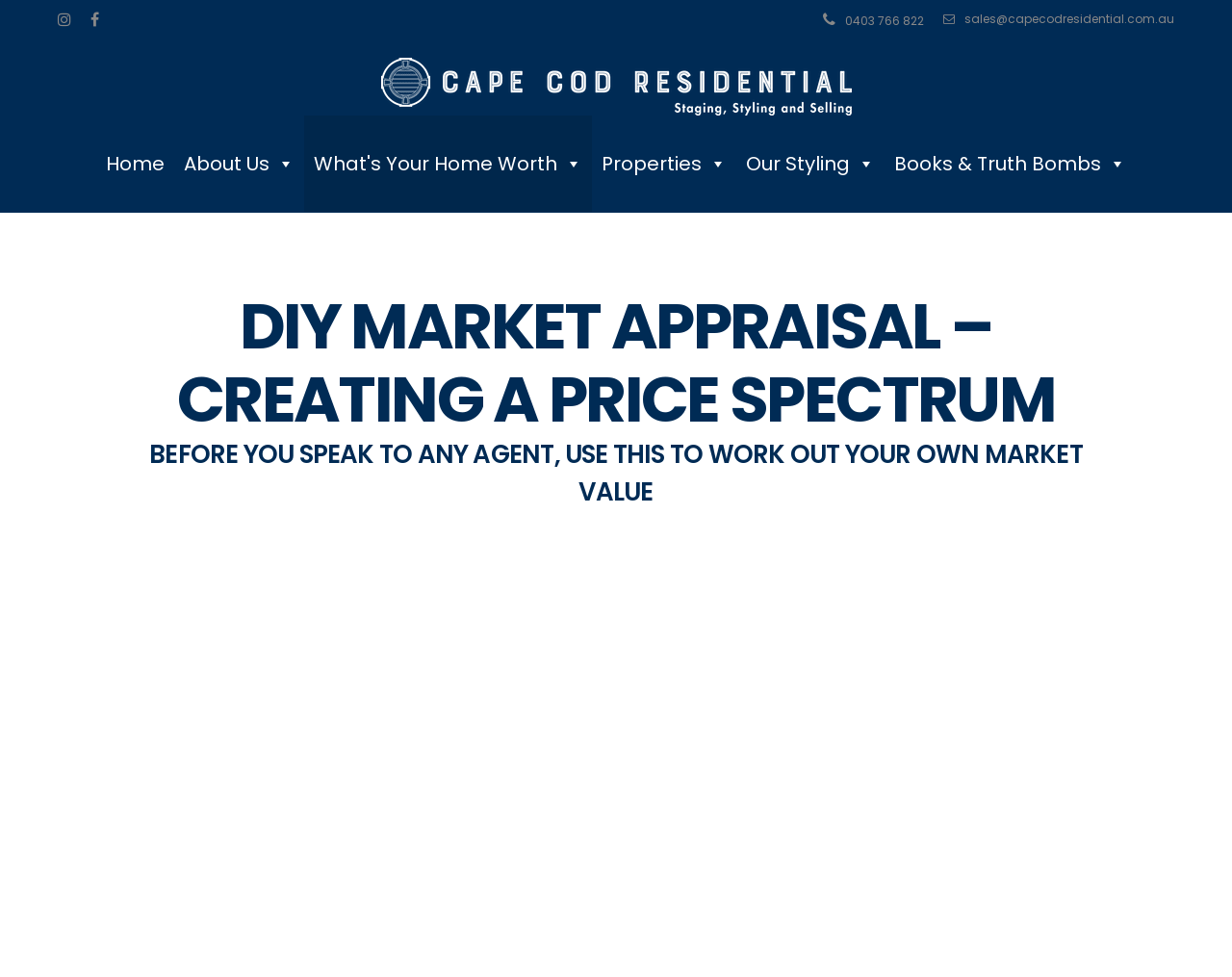Please identify the primary heading of the webpage and give its text content.

DIY MARKET APPRAISAL – CREATING A PRICE SPECTRUM